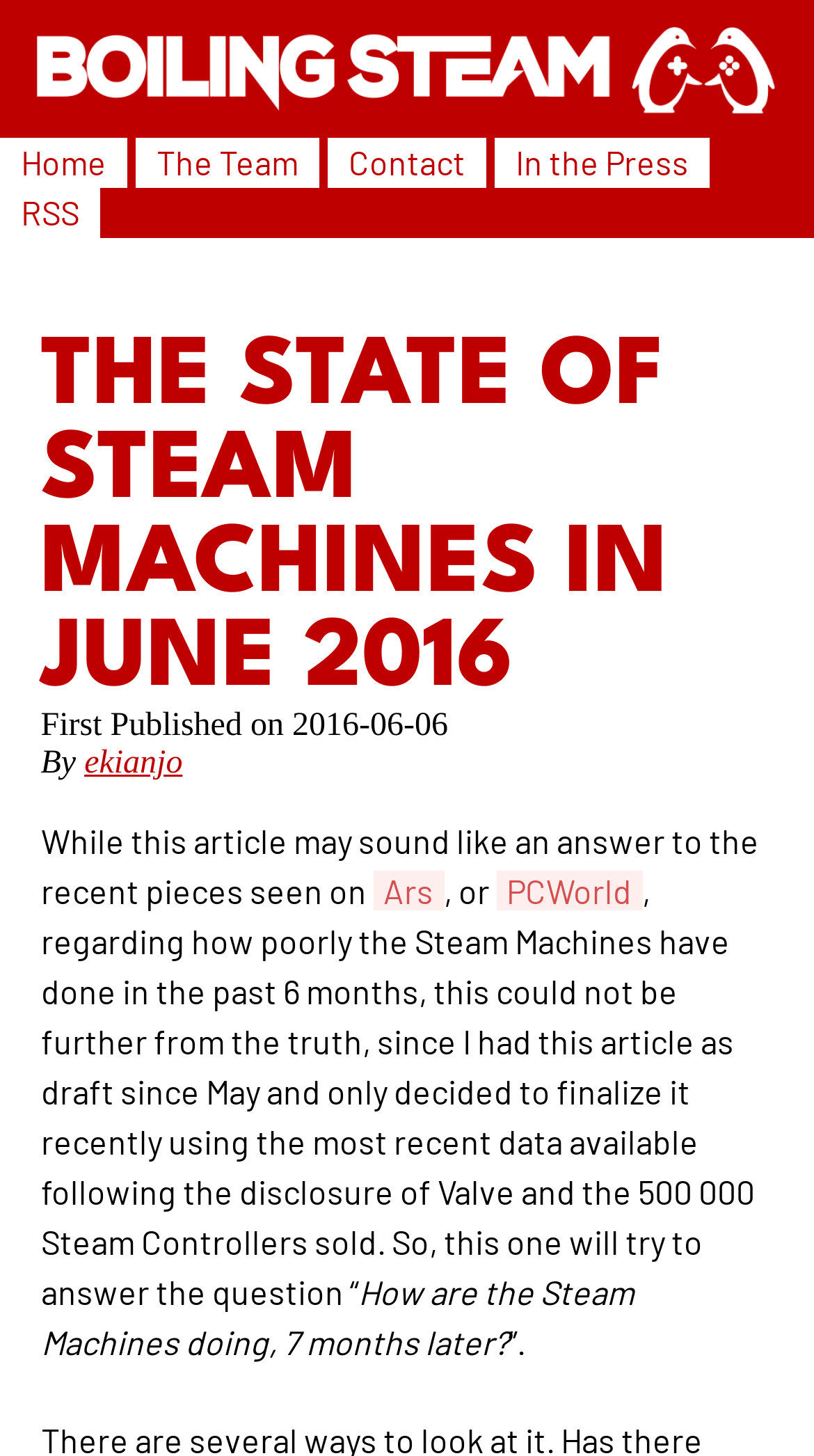Answer briefly with one word or phrase:
What is the date of the article?

2016-06-06